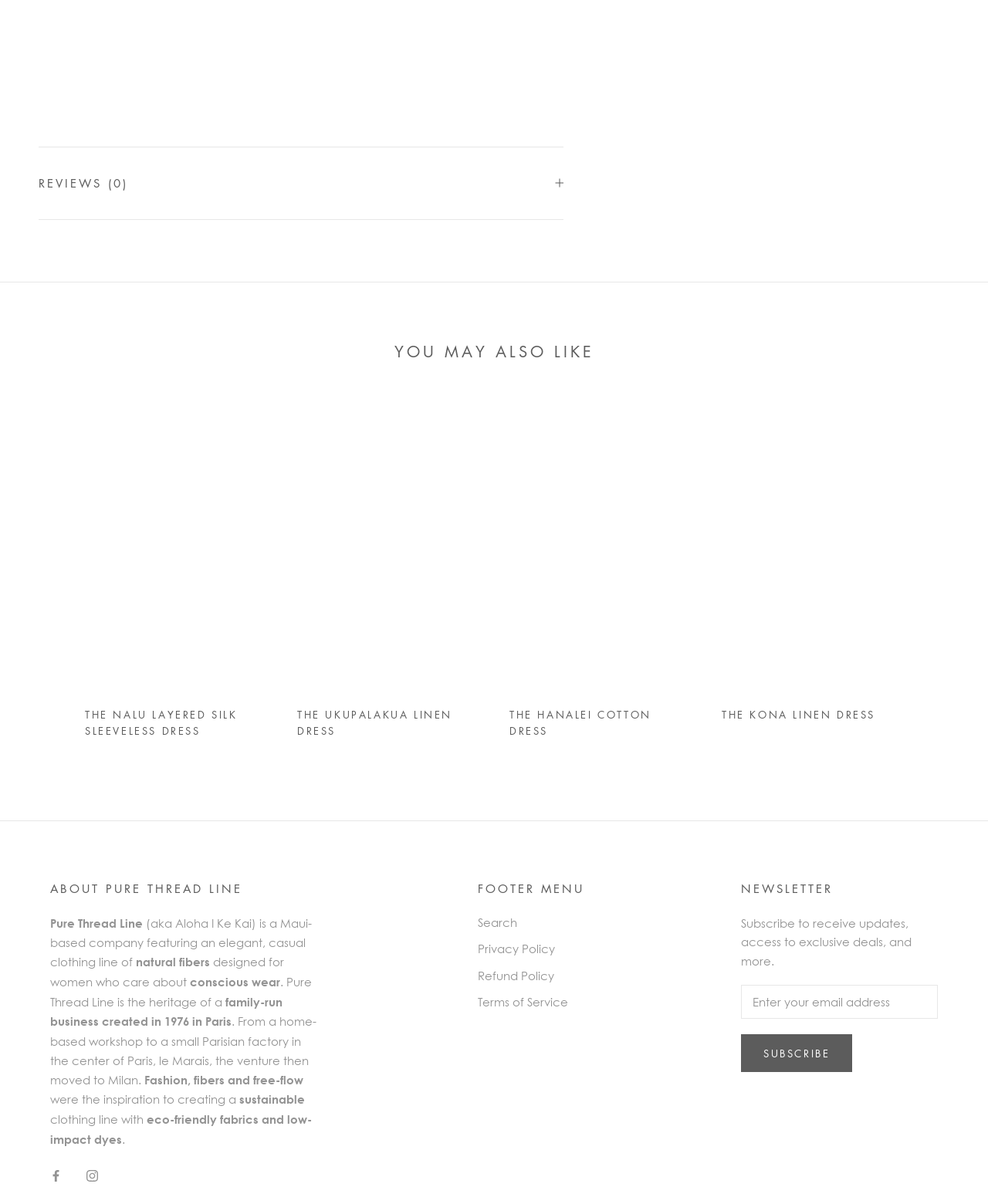What is the name of the company featured on this website?
Refer to the image and provide a concise answer in one word or phrase.

Pure Thread Line